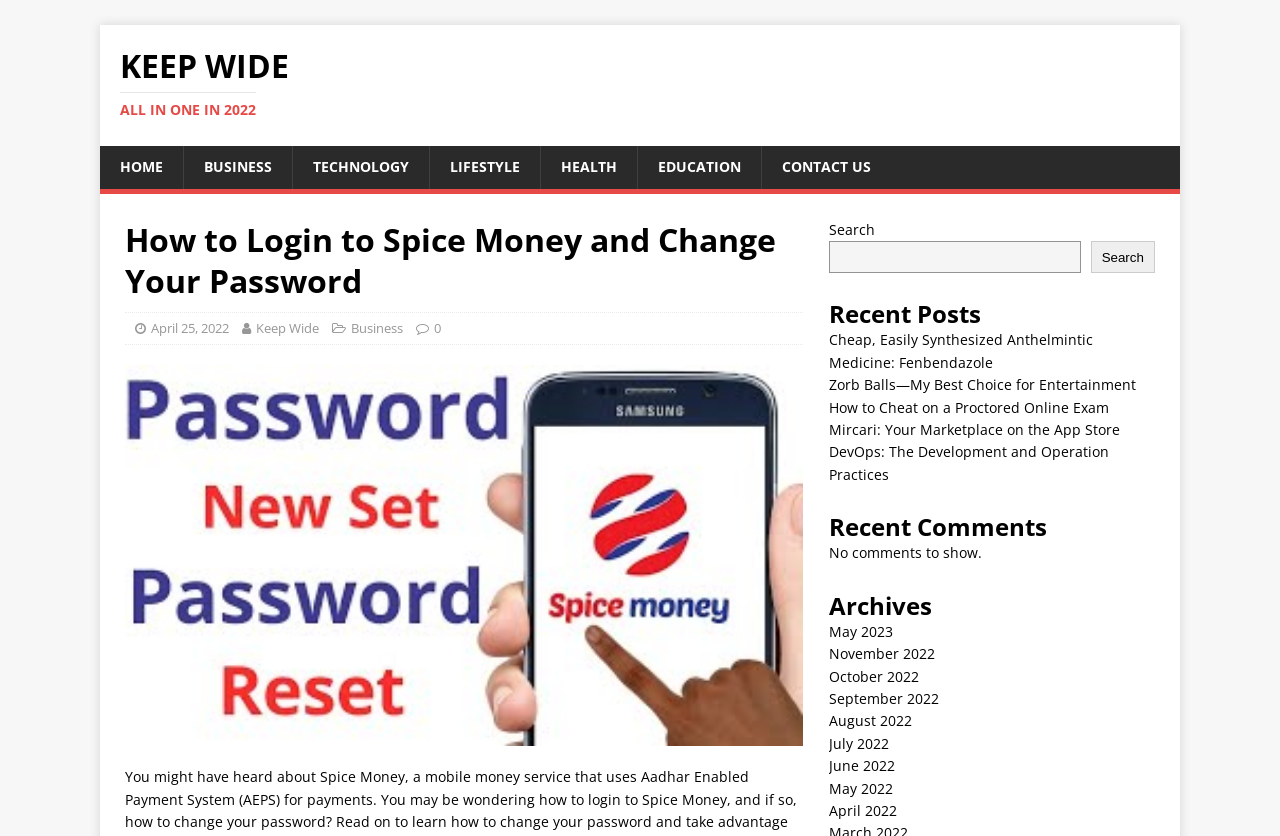Identify the bounding box coordinates necessary to click and complete the given instruction: "Click on the 'CONTACT US' link".

[0.595, 0.175, 0.696, 0.226]